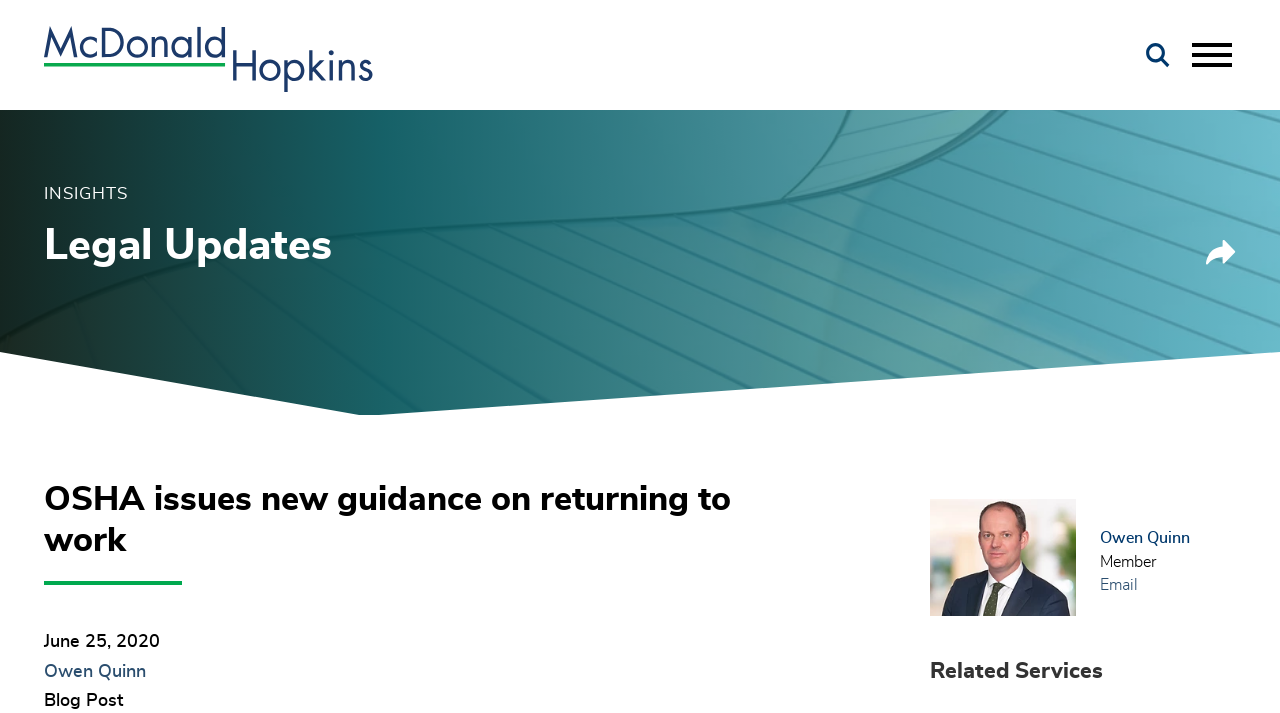Given the element description: "Macao Ideas Virtual Tours (VR)", predict the bounding box coordinates of this UI element. The coordinates must be four float numbers between 0 and 1, given as [left, top, right, bottom].

None